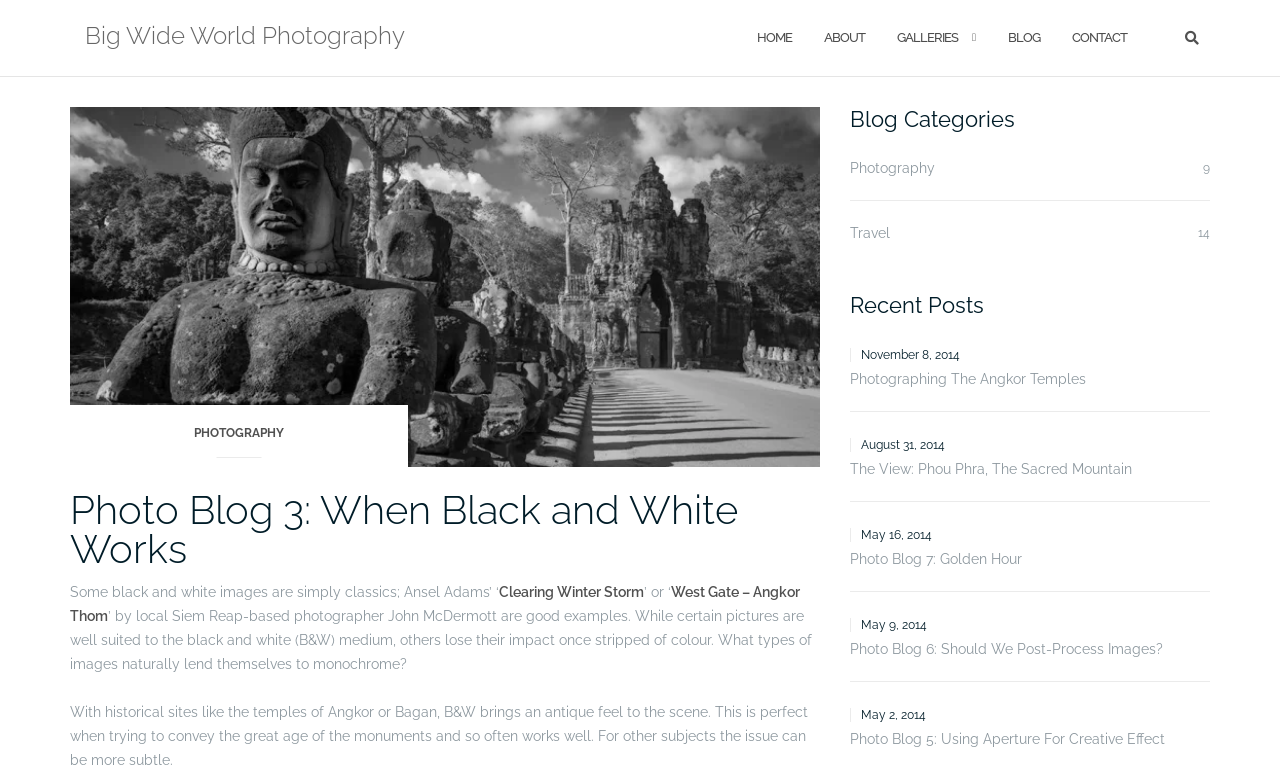Specify the bounding box coordinates of the element's area that should be clicked to execute the given instruction: "go to home page". The coordinates should be four float numbers between 0 and 1, i.e., [left, top, right, bottom].

[0.591, 0.014, 0.619, 0.085]